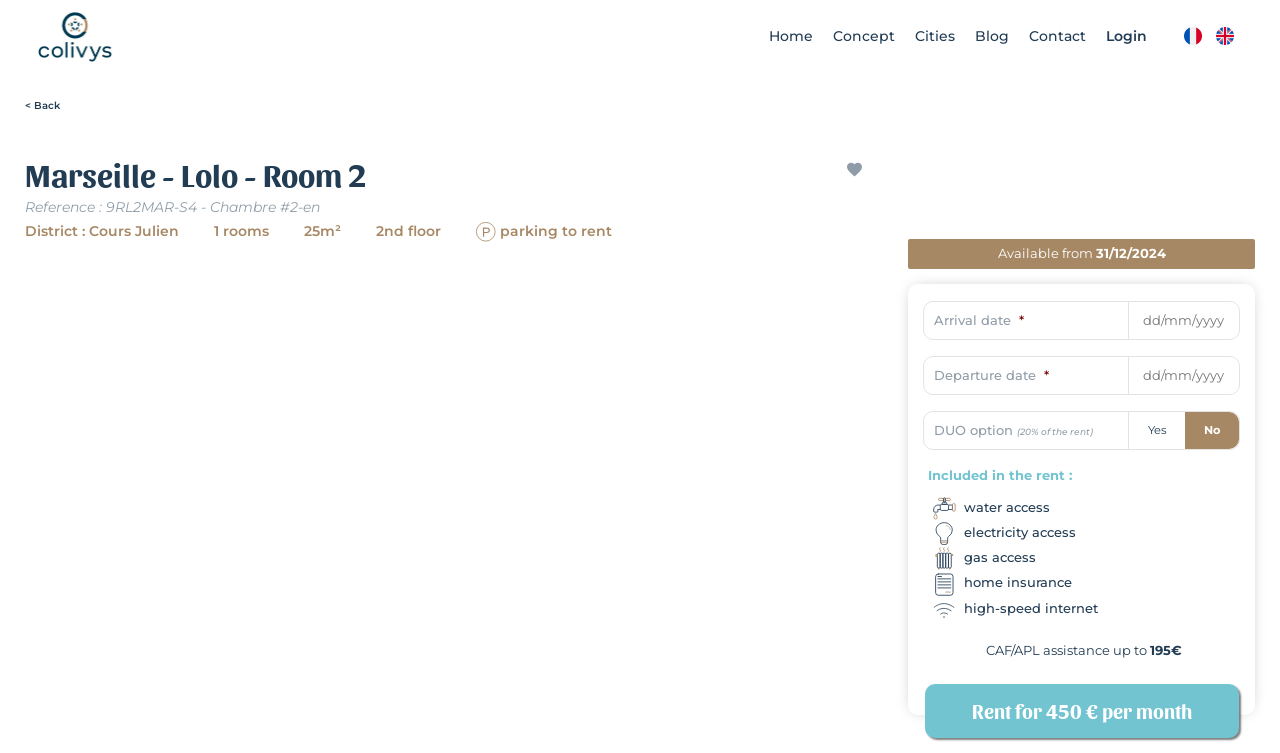Please predict the bounding box coordinates (top-left x, top-left y, bottom-right x, bottom-right y) for the UI element in the screenshot that fits the description: Cities

[0.715, 0.028, 0.746, 0.07]